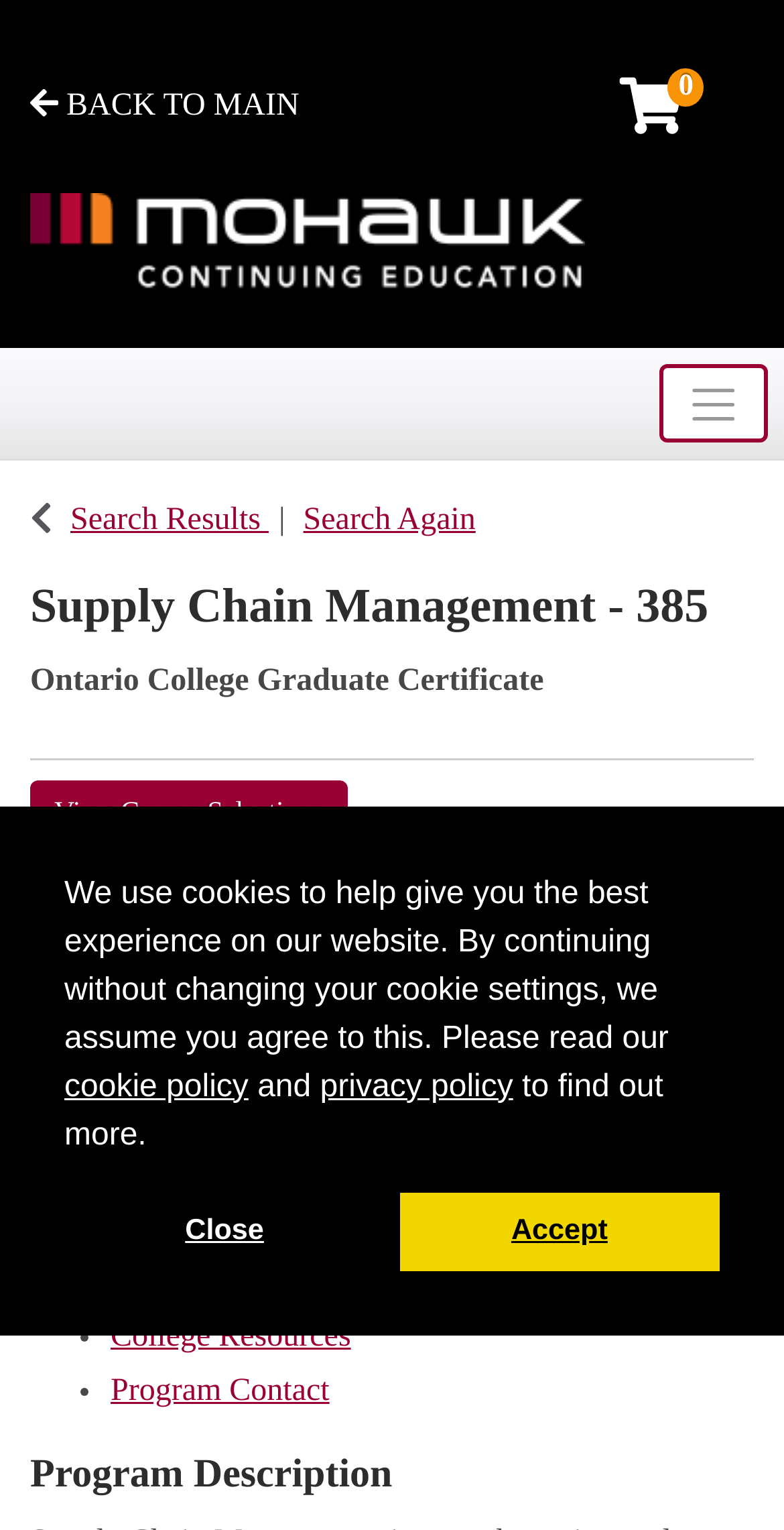Please reply to the following question using a single word or phrase: 
What is the name of the program?

Supply Chain Management - 385